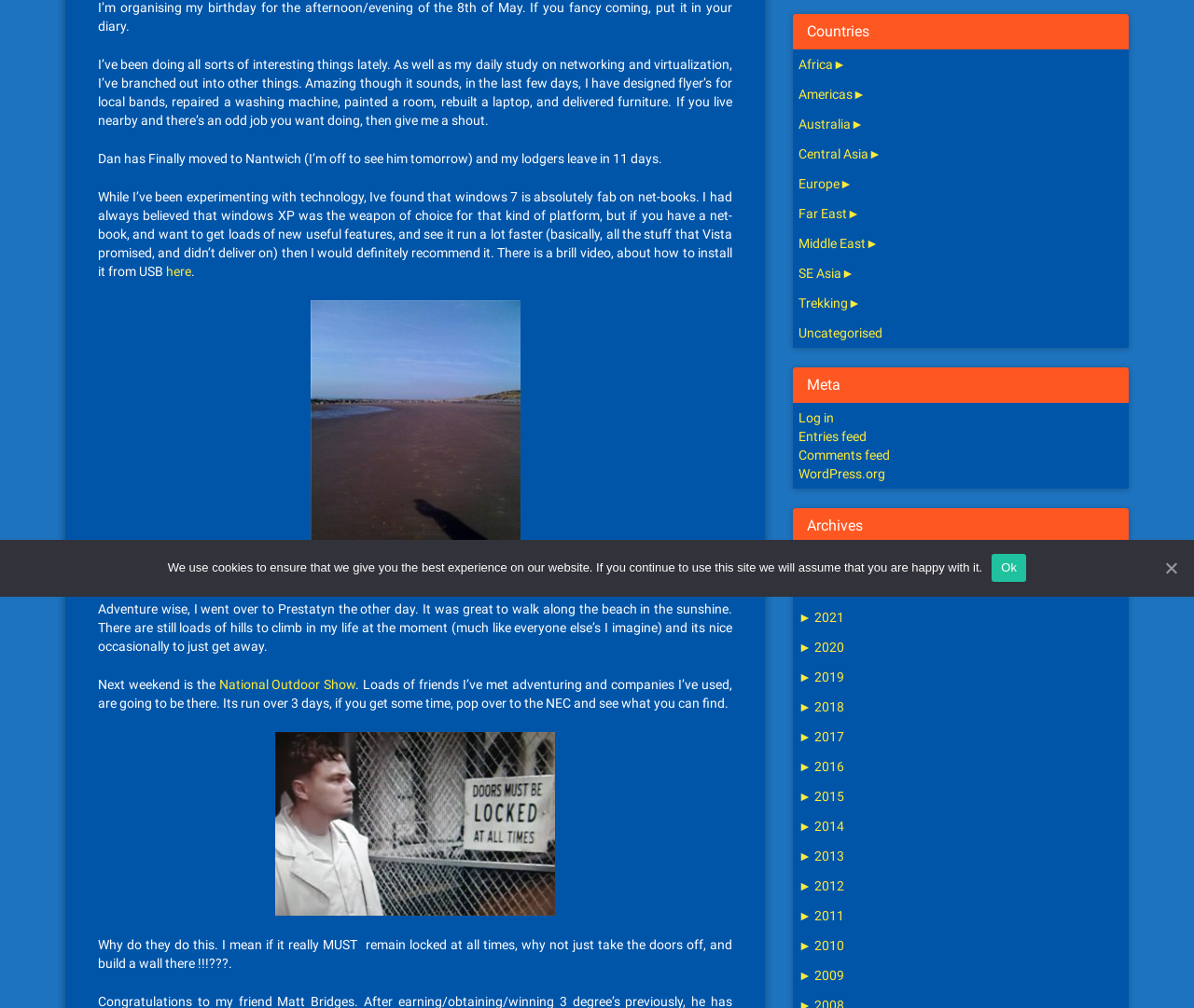Given the description of the UI element: "SE Asia", predict the bounding box coordinates in the form of [left, top, right, bottom], with each value being a float between 0 and 1.

[0.669, 0.264, 0.705, 0.278]